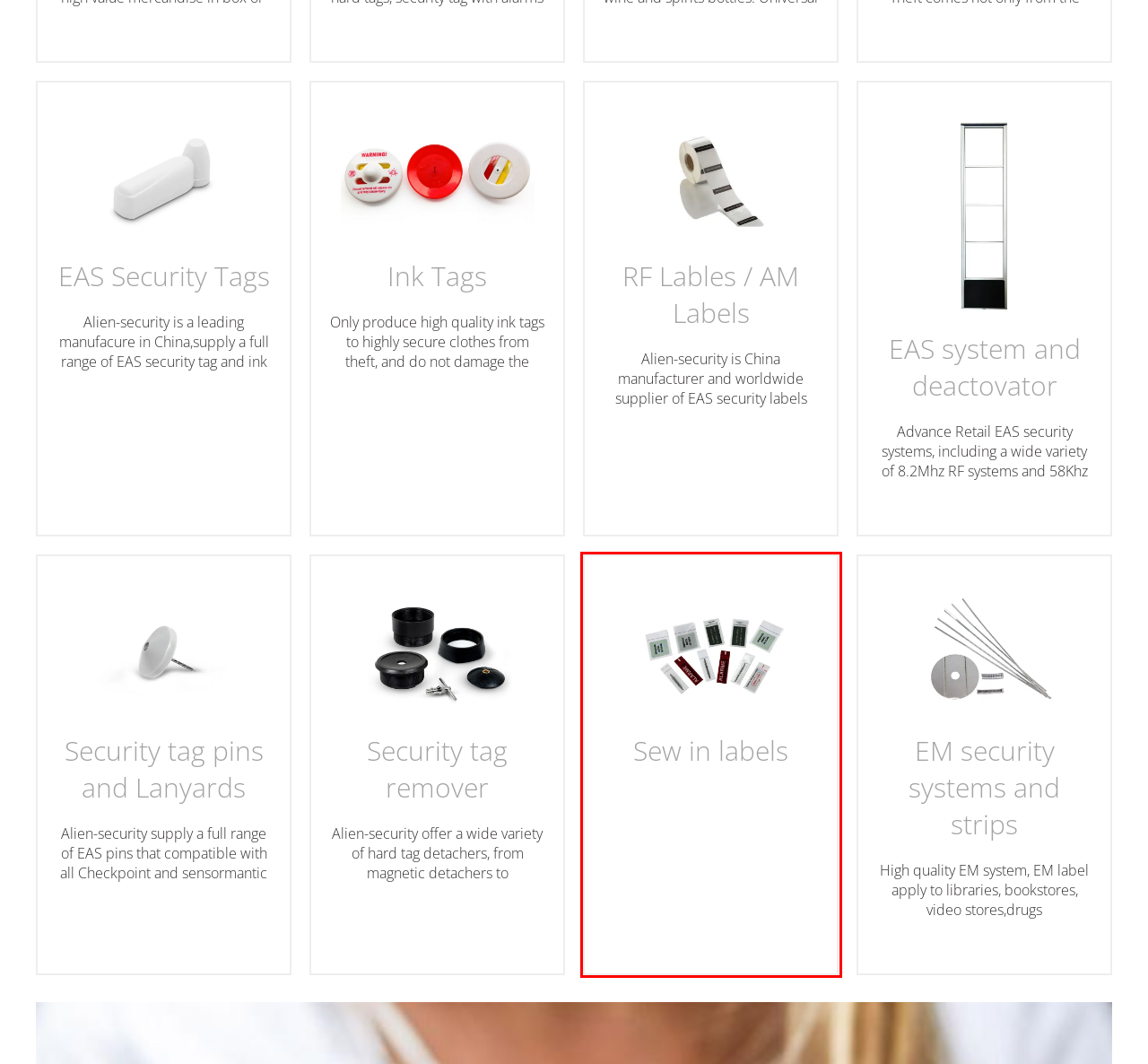You have received a screenshot of a webpage with a red bounding box indicating a UI element. Please determine the most fitting webpage description that matches the new webpage after clicking on the indicated element. The choices are:
A. Security labels,eas lable,58Khz label,AM label,rf label,checkpoint lable
B. Security tag remover, Tag detacher| Counter or handhold |Alien-security
C. Ink Tags Manufacture, 20+ Models, 3 Year Warranty | Alien-security
D. EM security systems and strips Archives | Alien-security
E. Security tag pins and Lanyards Archives | Alien-security
F. Sew in labels Archives | Alien-security
G. EAS security tag and ink tag | All kinds of Security Tags | Alien-security
H. Contat us | Rapid Response In 16 Countries | Alien-security

F